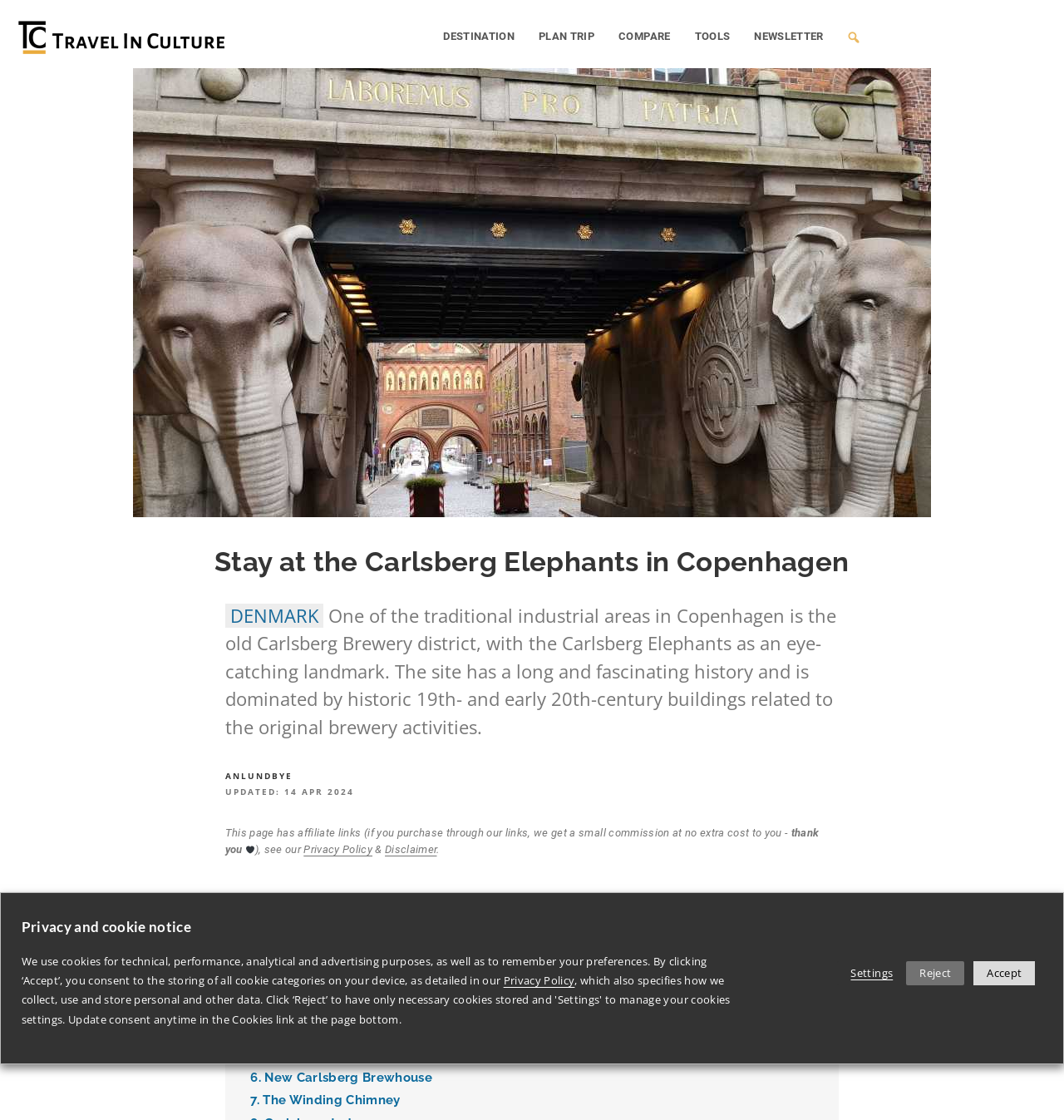Determine the bounding box coordinates of the clickable region to carry out the instruction: "Read about Carlsberg Elephants in Copenhagen".

[0.211, 0.061, 0.789, 0.462]